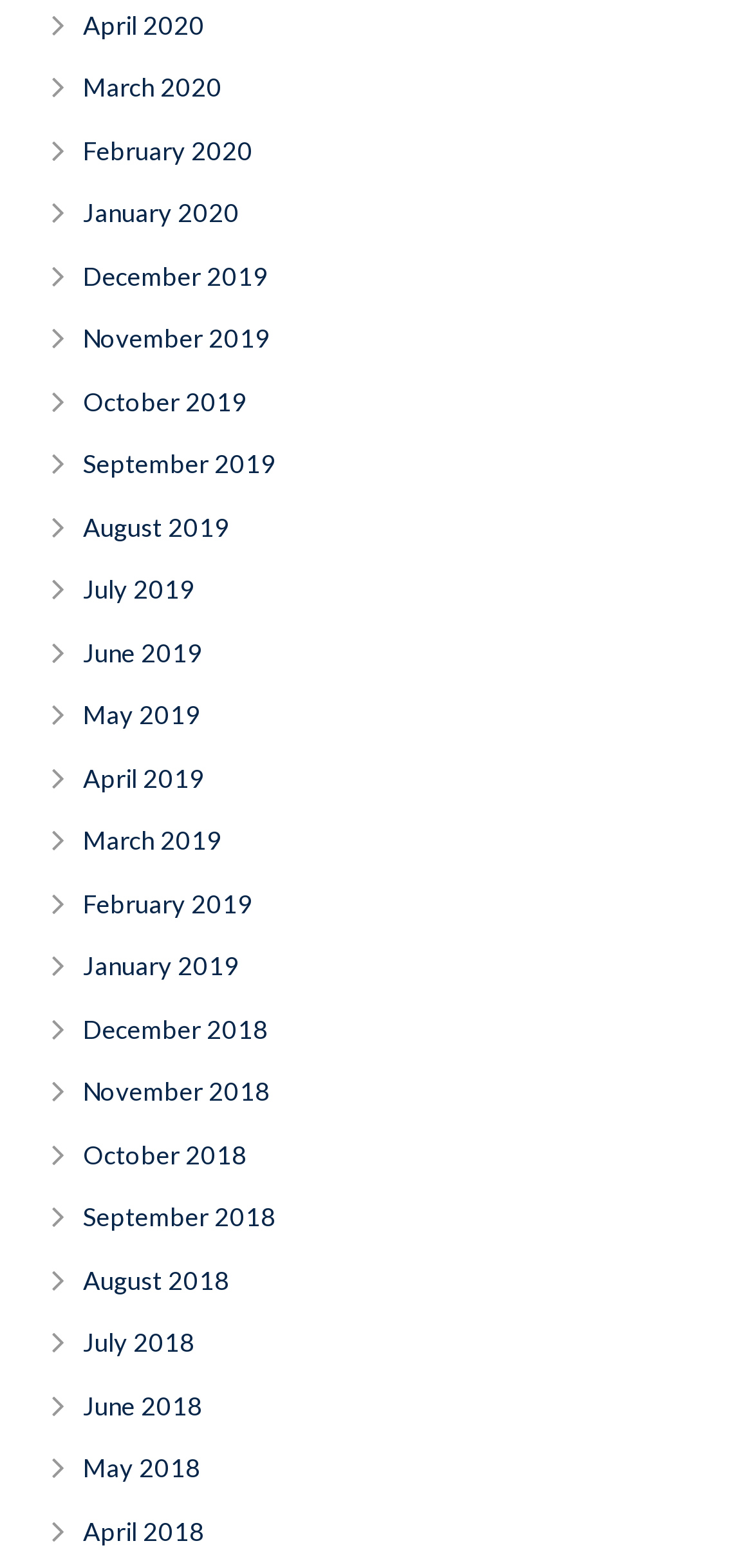Extract the bounding box of the UI element described as: "May 2018".

[0.11, 0.927, 0.267, 0.946]